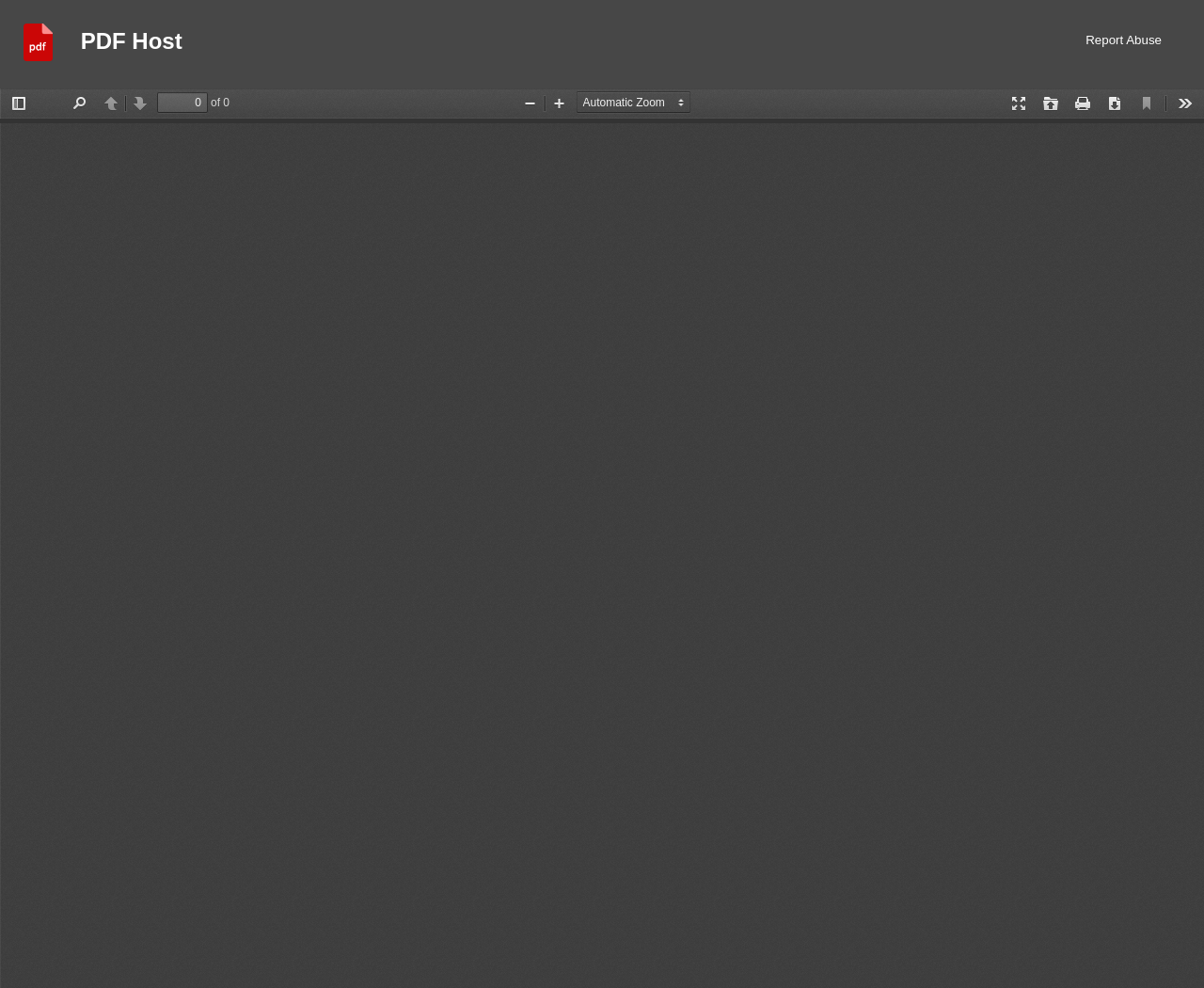Based on the image, give a detailed response to the question: What is the current page number?

The spinbutton 'Page' has a valuemin of 1 and a valuetext of '', indicating that the current page number is 1.